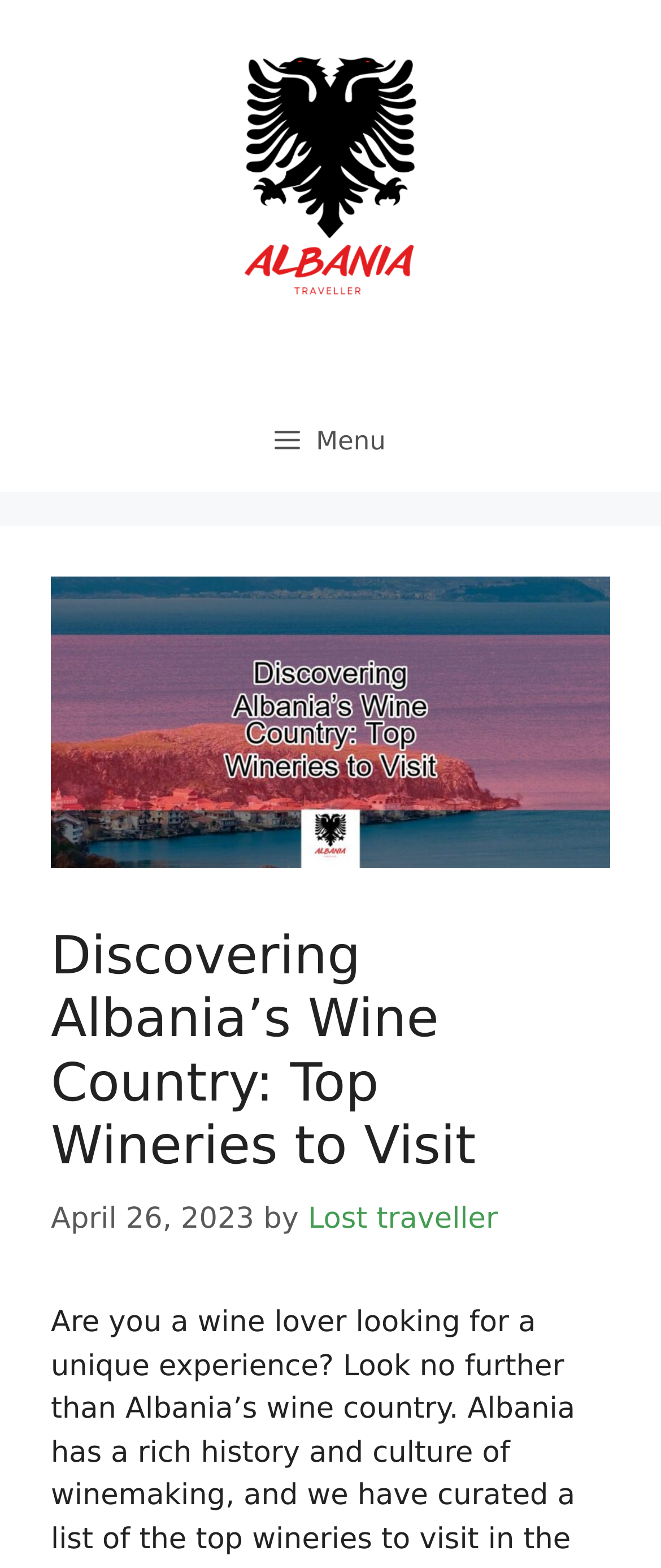Give the bounding box coordinates for the element described as: "parent_node: Paper Menu aria-label="Menu"".

None